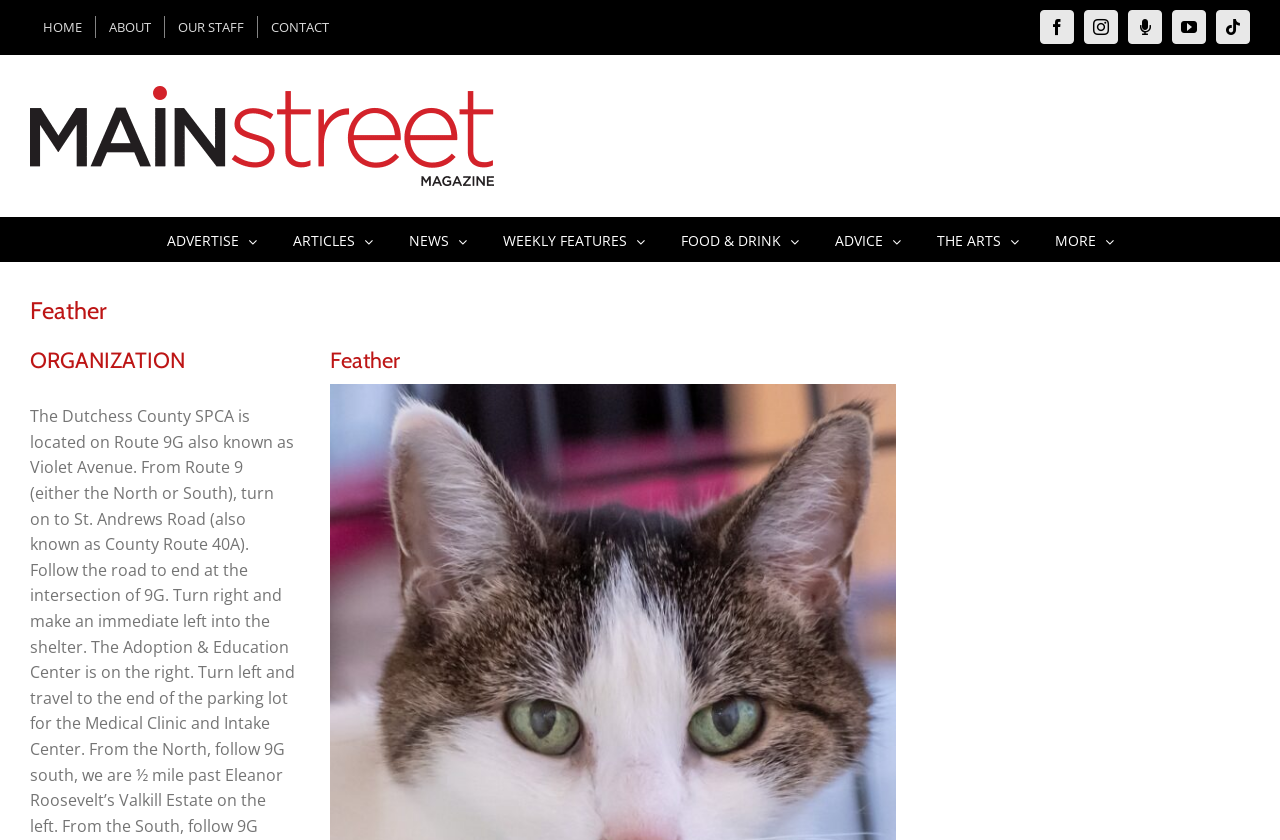Locate the bounding box coordinates of the clickable region necessary to complete the following instruction: "visit Facebook page". Provide the coordinates in the format of four float numbers between 0 and 1, i.e., [left, top, right, bottom].

[0.812, 0.012, 0.839, 0.052]